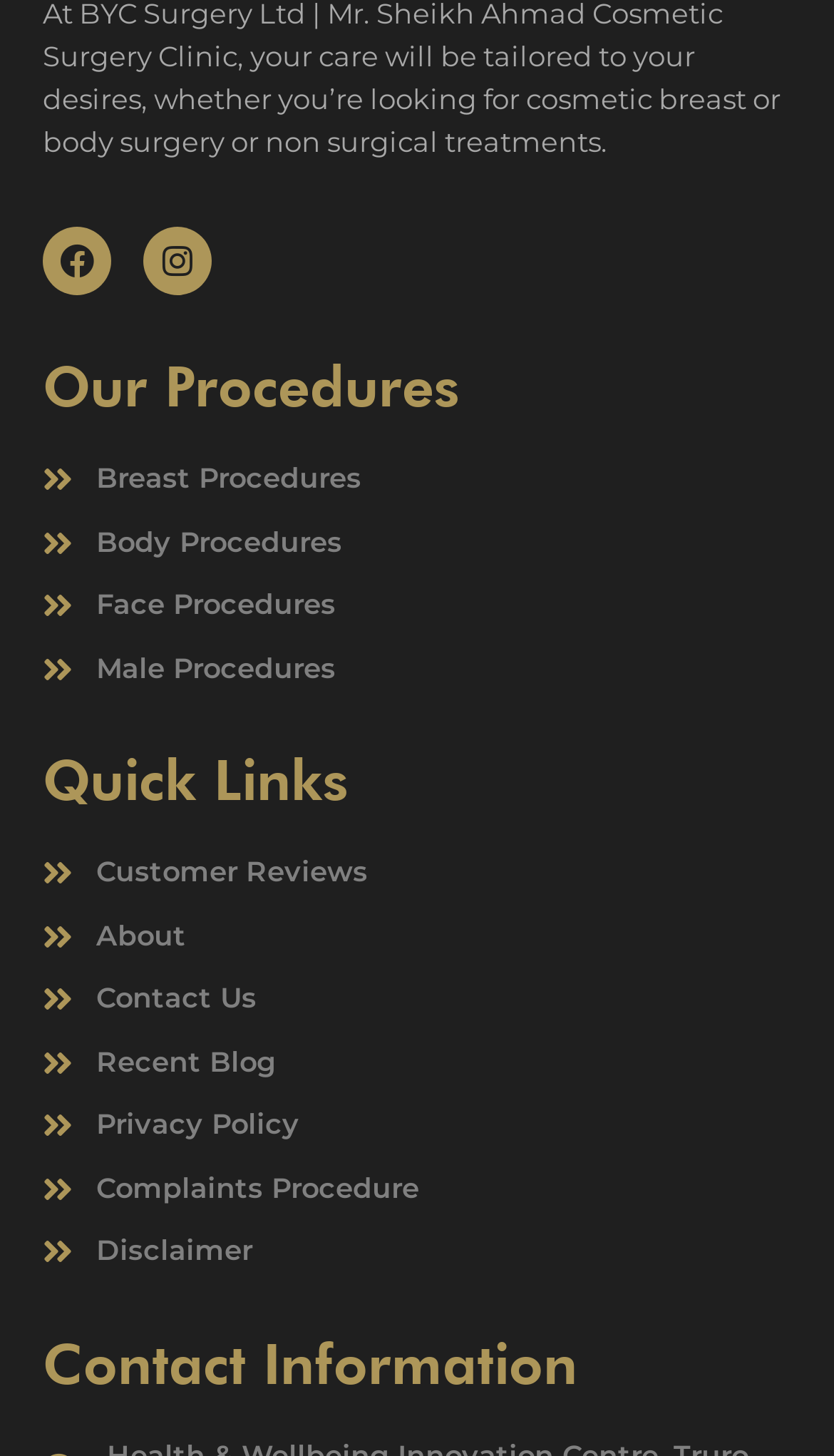Please provide a comprehensive answer to the question below using the information from the image: How many social media links are available?

I counted the number of social media links at the top of the webpage, which are Facebook and Instagram, so there are 2 social media links available.